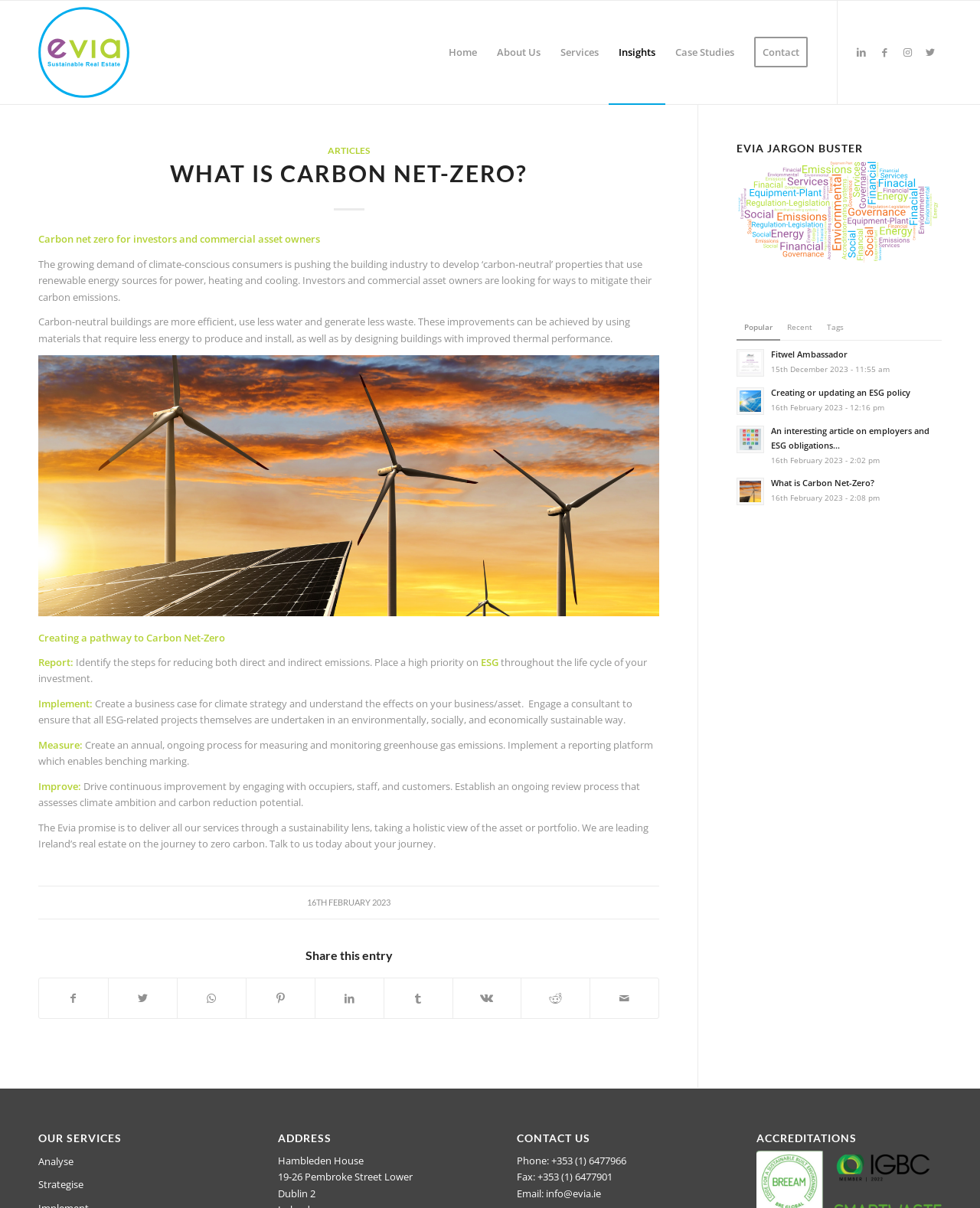Determine the bounding box coordinates of the region I should click to achieve the following instruction: "Read the article about Fitwel Ambassador". Ensure the bounding box coordinates are four float numbers between 0 and 1, i.e., [left, top, right, bottom].

[0.752, 0.286, 0.961, 0.312]